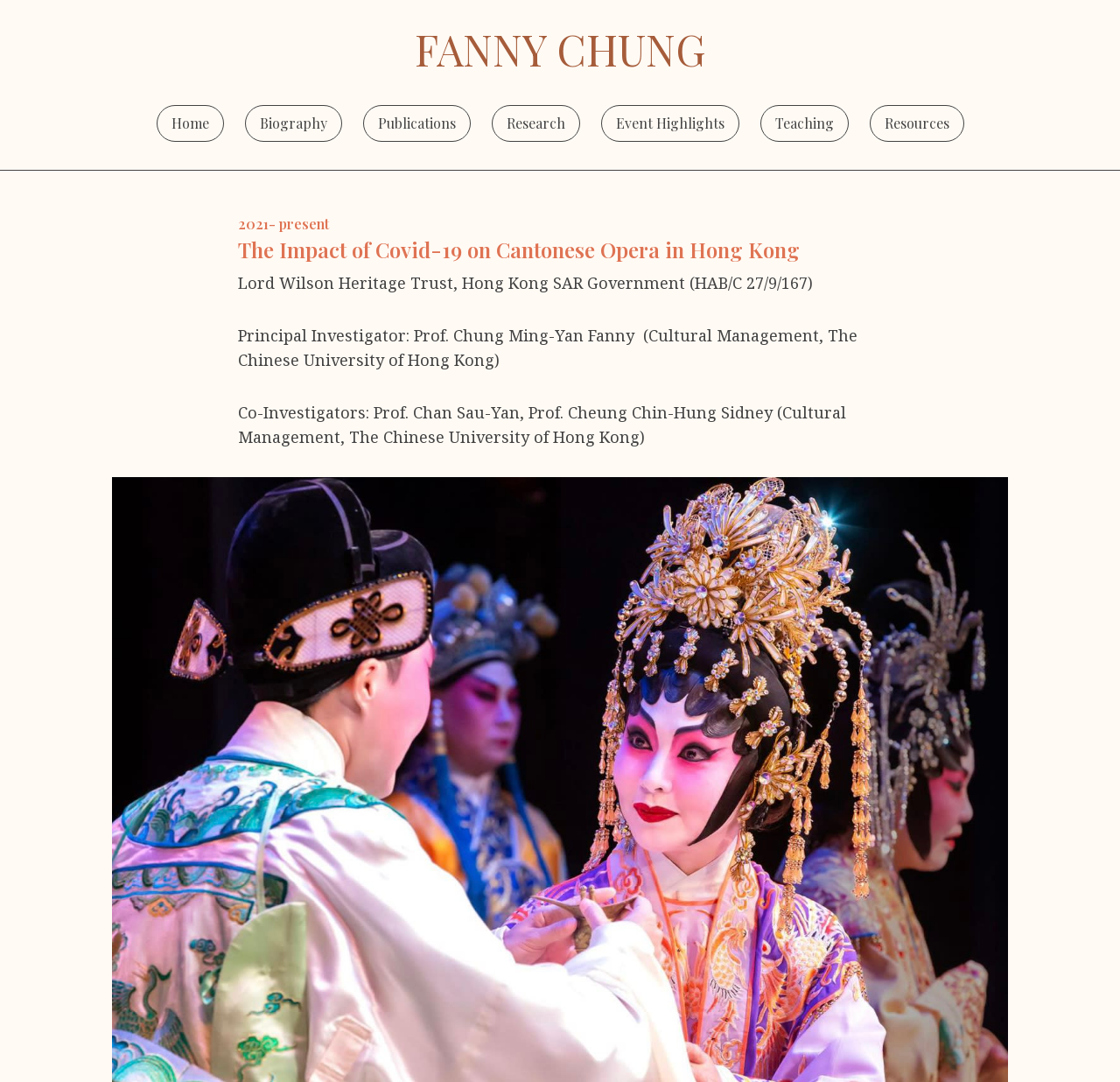Identify the bounding box coordinates of the region that needs to be clicked to carry out this instruction: "click on Fanny Chung". Provide these coordinates as four float numbers ranging from 0 to 1, i.e., [left, top, right, bottom].

[0.37, 0.026, 0.63, 0.065]